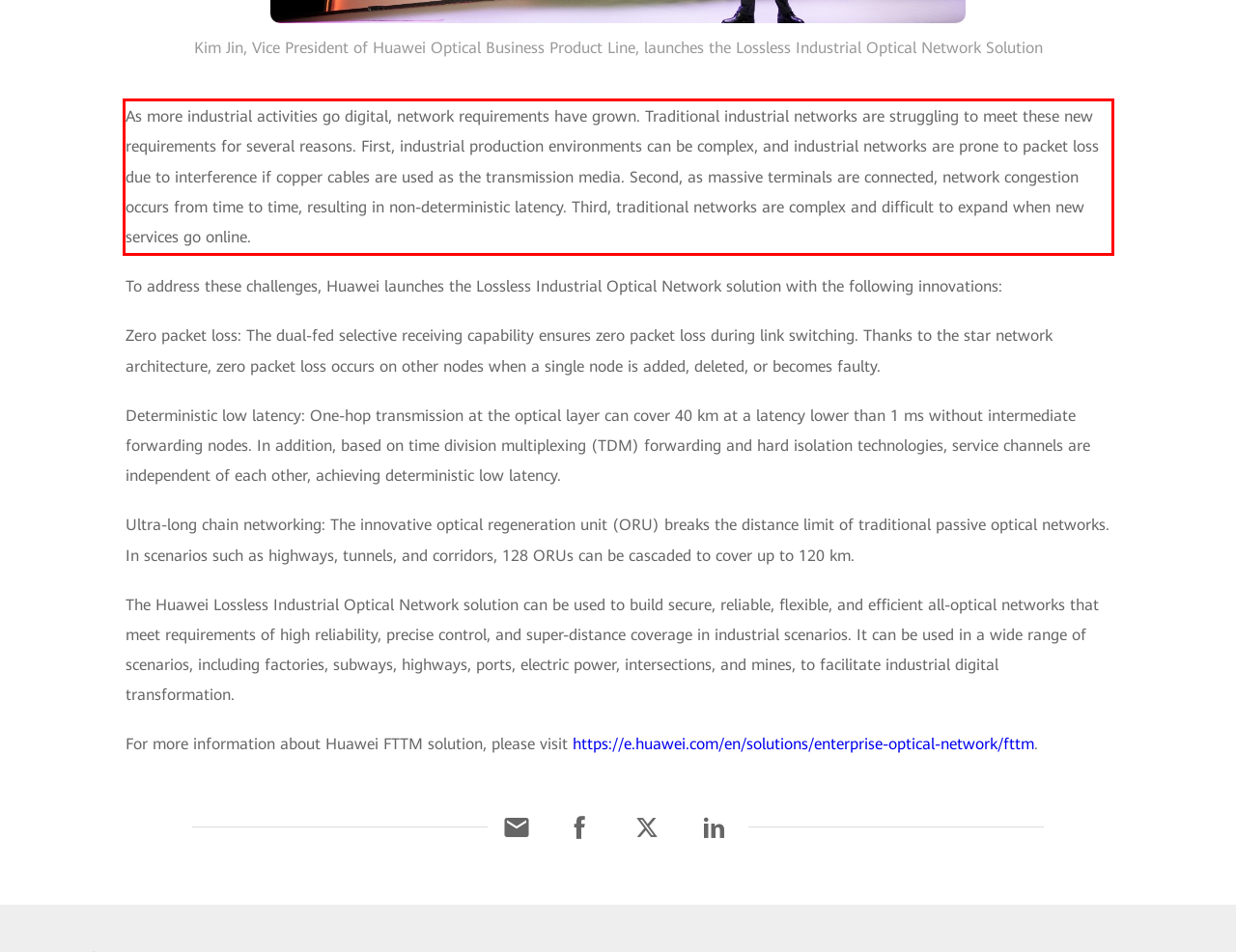The screenshot you have been given contains a UI element surrounded by a red rectangle. Use OCR to read and extract the text inside this red rectangle.

As more industrial activities go digital, network requirements have grown. Traditional industrial networks are struggling to meet these new requirements for several reasons. First, industrial production environments can be complex, and industrial networks are prone to packet loss due to interference if copper cables are used as the transmission media. Second, as massive terminals are connected, network congestion occurs from time to time, resulting in non-deterministic latency. Third, traditional networks are complex and difficult to expand when new services go online.